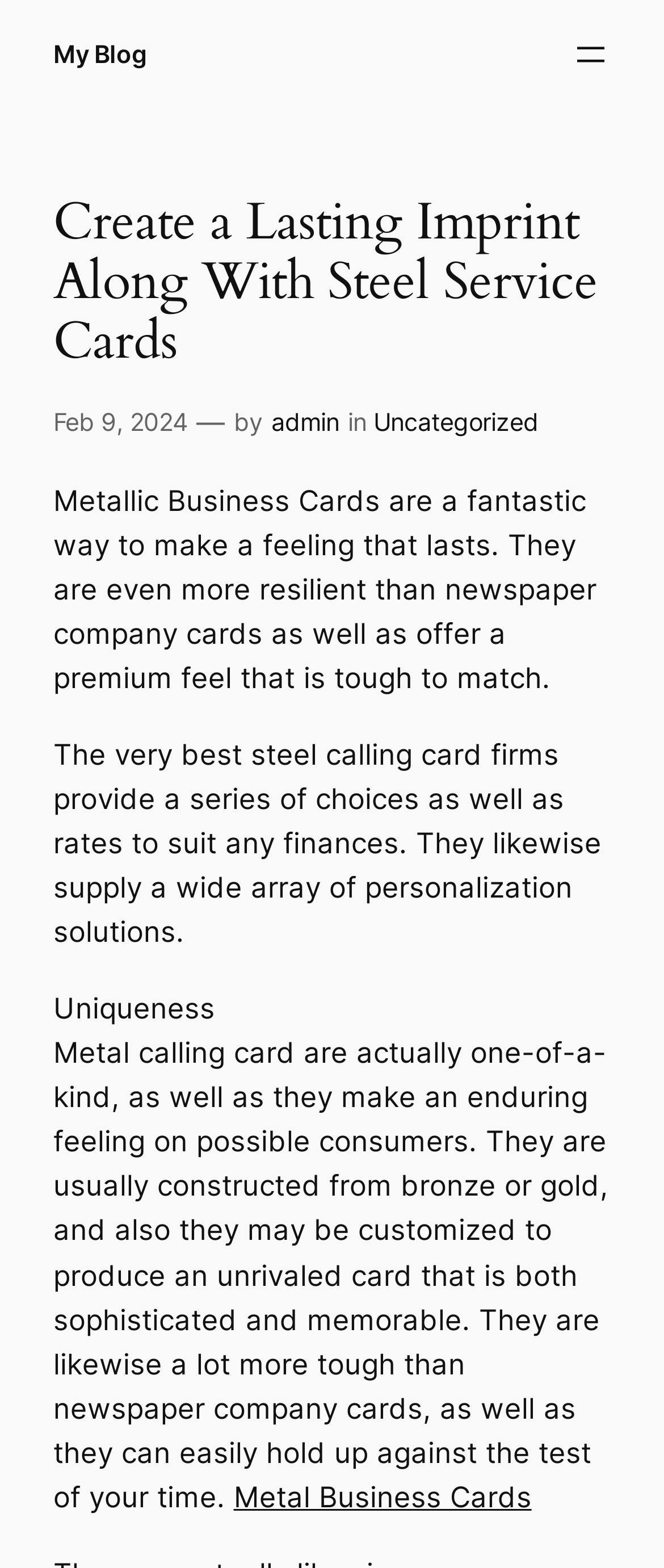Give the bounding box coordinates for this UI element: "English". The coordinates should be four float numbers between 0 and 1, arranged as [left, top, right, bottom].

None